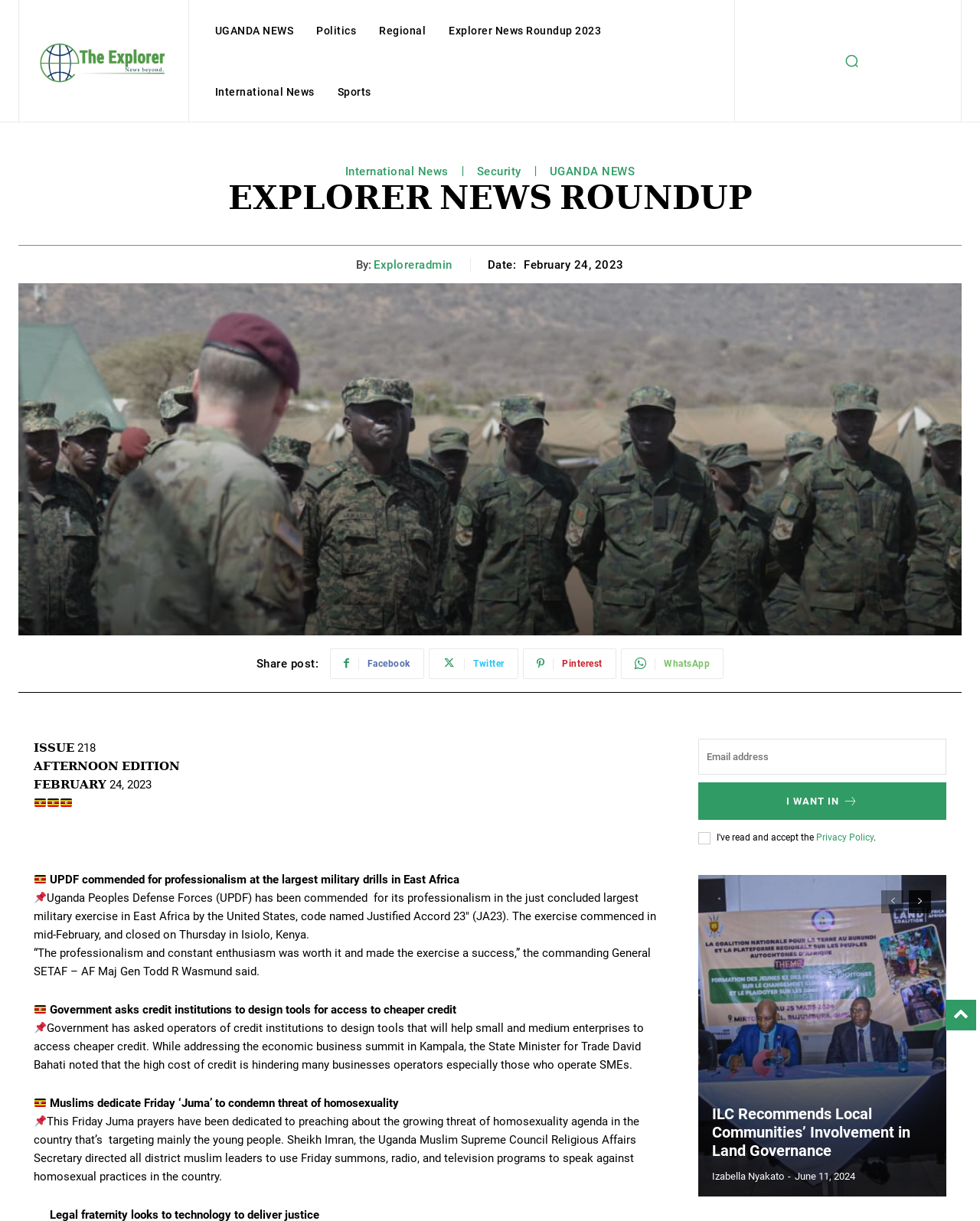Explain the webpage's design and content in an elaborate manner.

This webpage is a news website with a focus on Uganda. At the top, there is a logo and a navigation menu with links to different sections such as "UGANDA NEWS", "Politics", "Regional", and "International News". Below the navigation menu, there is a search button and a heading that reads "EXPLORER NEWS ROUNDUP 2023".

The main content of the webpage is divided into several sections. The first section has a heading that reads "ISSUE 218 AFTERNOON EDITION FEBRUARY 24, 2023" and features a series of news articles. The first article is about the Uganda Peoples Defense Forces (UPDF) being commended for their professionalism at the largest military drills in East Africa. The article is accompanied by a flag icon and a "share post" button with links to social media platforms.

Below the first article, there are several other news articles, each with a heading, a brief summary, and a "read more" button. The articles cover a range of topics, including government policies, business, and social issues. Some of the articles also feature images and icons.

To the right of the main content, there is a sidebar with a heading that reads "ILC Recommends Local Communities’ Involvement in Land Governance". Below the heading, there is a link to a related article and a list of recommended articles.

At the bottom of the webpage, there is a footer with links to the website's privacy policy and a button to subscribe to a newsletter. There are also pagination links to navigate to previous and next pages.

Overall, the webpage is well-organized and easy to navigate, with a clear hierarchy of content and a focus on providing news and information to its readers.